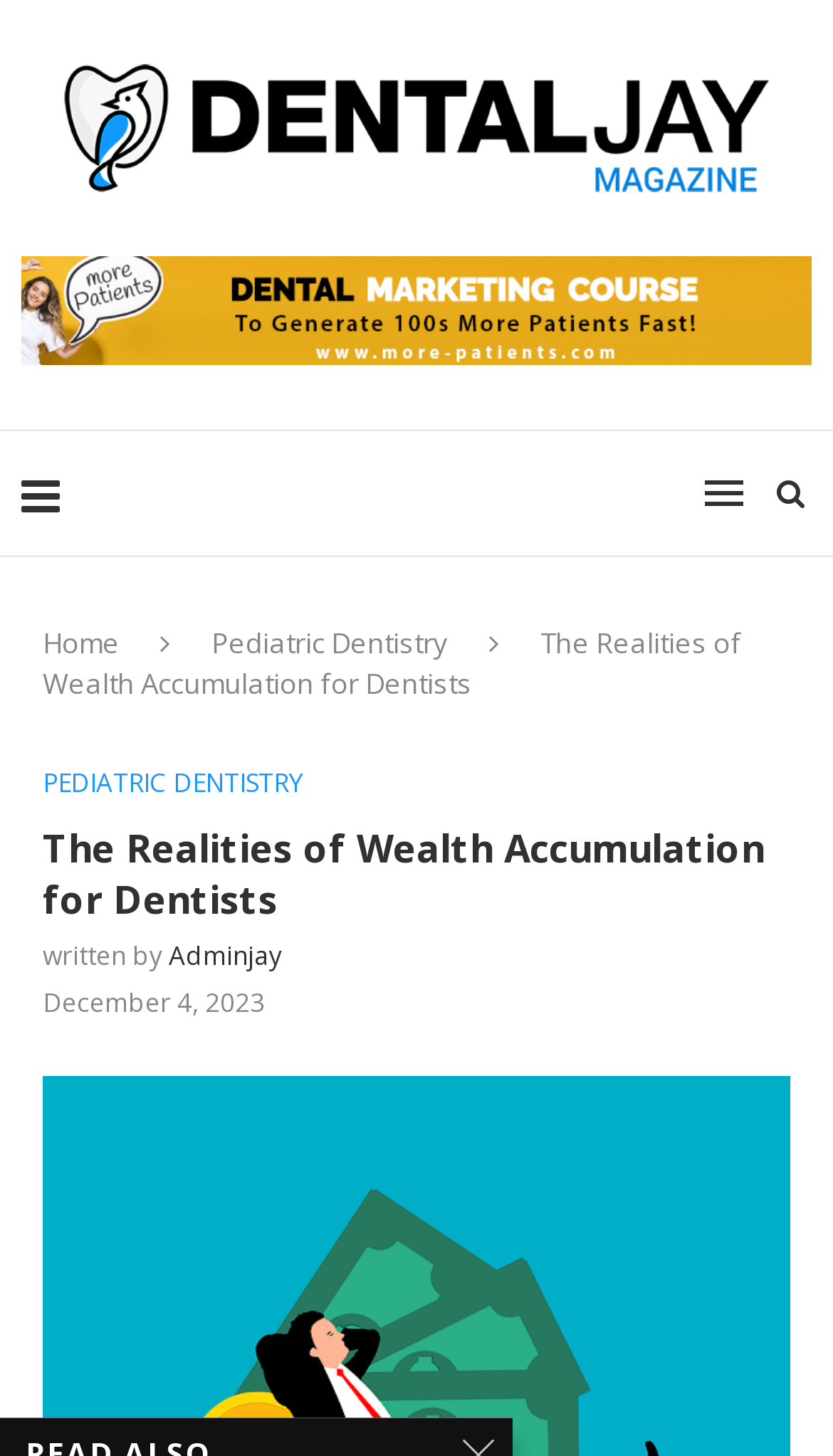Locate the bounding box coordinates of the UI element described by: "title="money-6163908_640-1.png"". Provide the coordinates as four float numbers between 0 and 1, formatted as [left, top, right, bottom].

[0.051, 0.74, 0.949, 0.768]